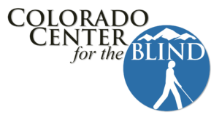Analyze the image and describe all the key elements you observe.

The image features the logo of the Colorado Center for the Blind, prominently displaying the organization's name in bold lettering at the top. Below the name, a blue circular emblem depicts a stylized figure using a white cane, representing independence and mobility for individuals who are blind or visually impaired. The backdrop of this figure includes a silhouette of mountains, which symbolizes the center's location in Colorado and its connection to the natural landscape. The logo embodies the center's mission to empower blind individuals and promote their readiness for independent living and success, particularly in educational settings.